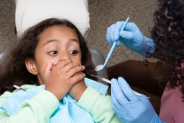Please give a concise answer to this question using a single word or phrase: 
What is the dental professional preparing to do?

perform a treatment